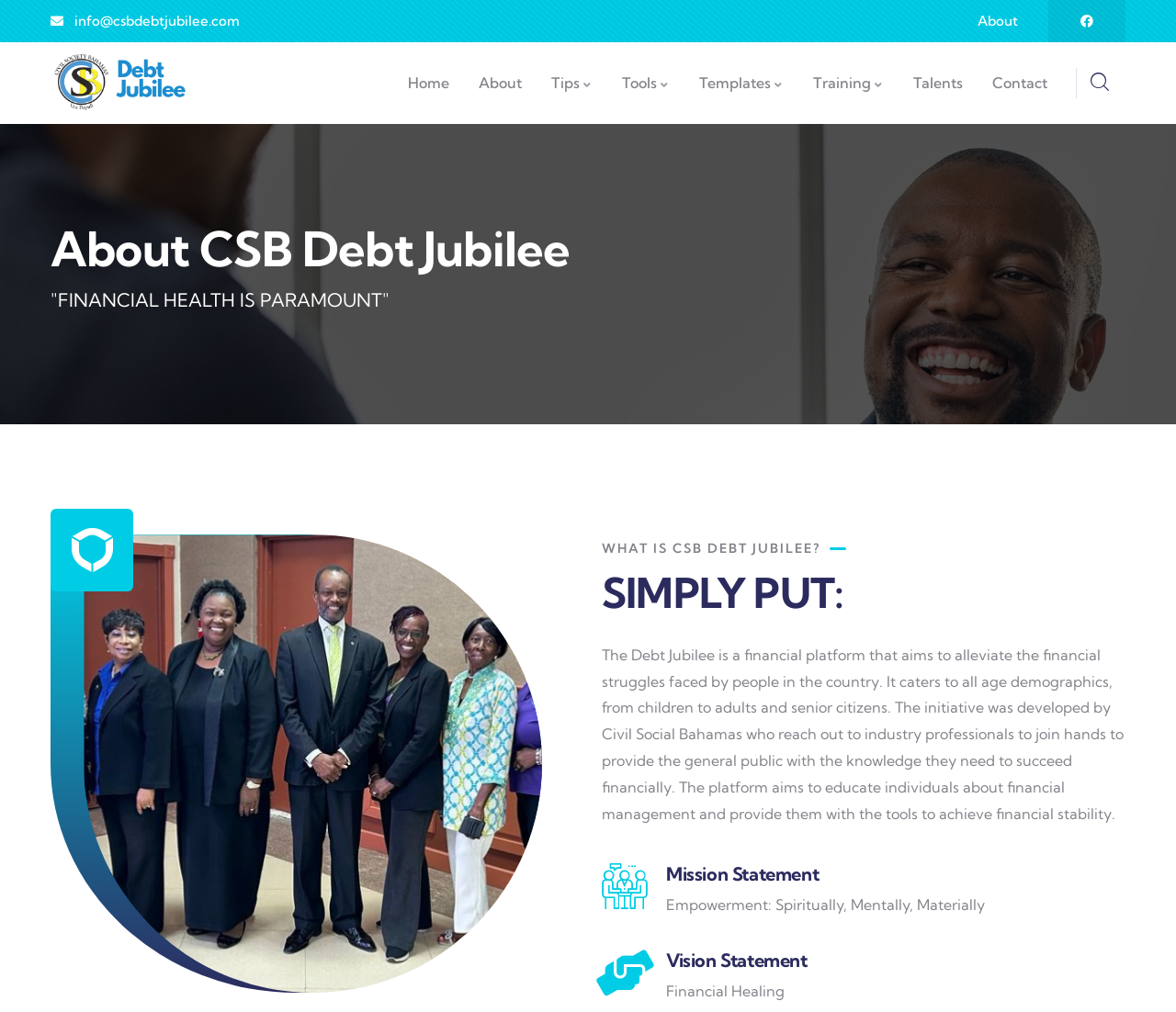What is the purpose of CSB Debt Jubilee?
Refer to the image and provide a one-word or short phrase answer.

To alleviate financial struggles